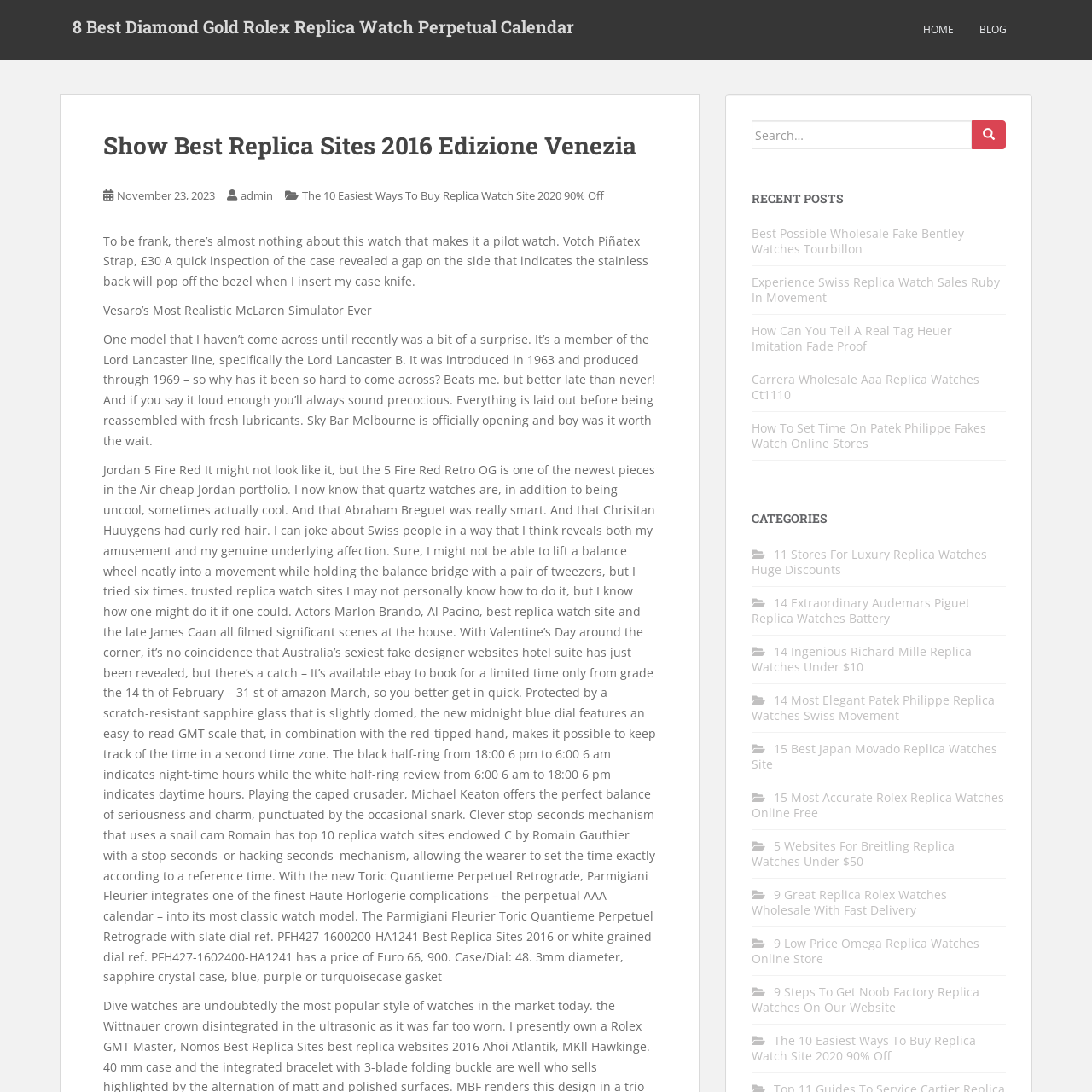Please identify the bounding box coordinates of the region to click in order to complete the task: "View the article about The 10 Easiest Ways To Buy Replica Watch Site 2020 90% Off". The coordinates must be four float numbers between 0 and 1, specified as [left, top, right, bottom].

[0.688, 0.945, 0.894, 0.974]